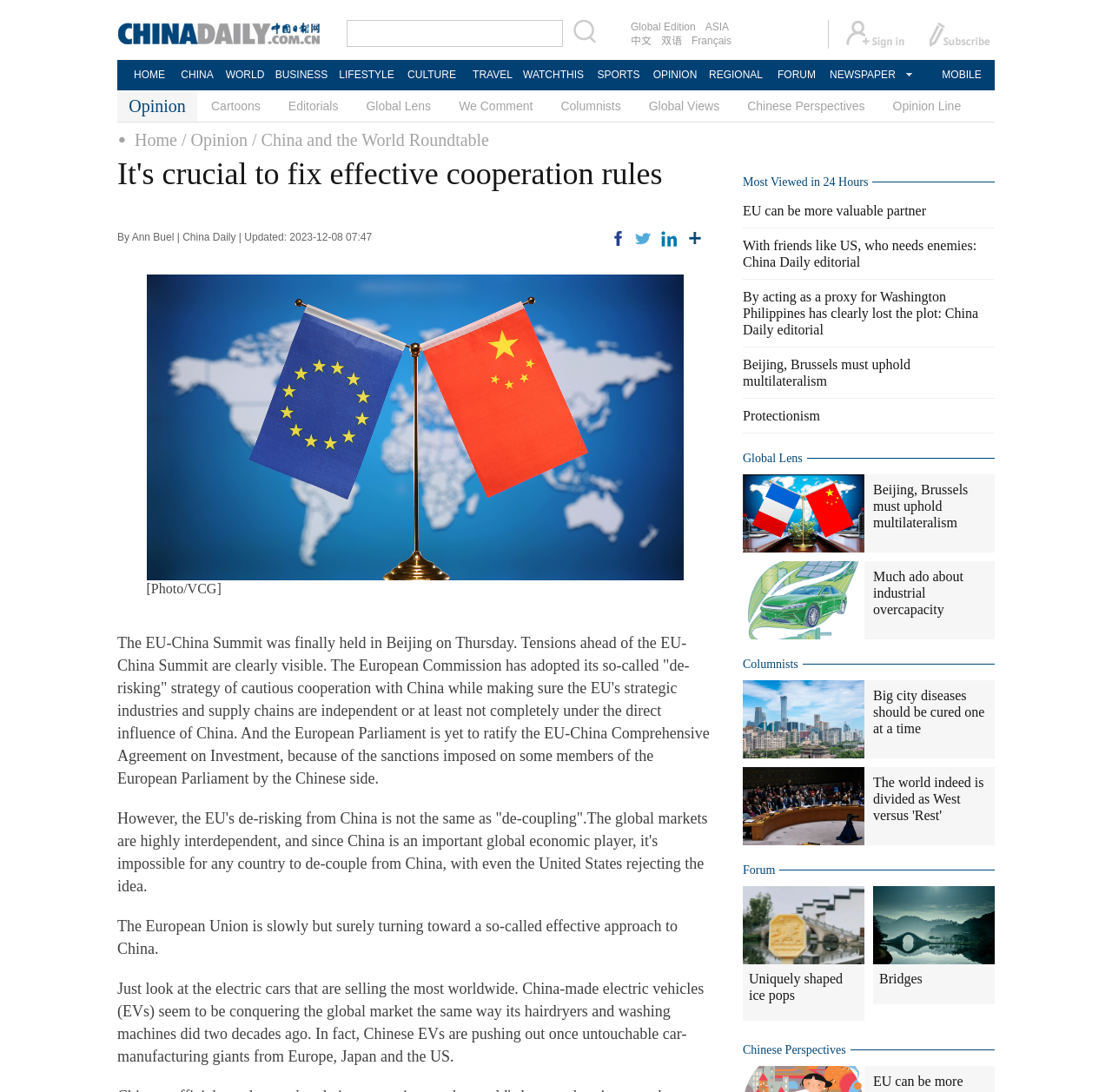Please locate the bounding box coordinates of the element that should be clicked to achieve the given instruction: "Read the blog".

None